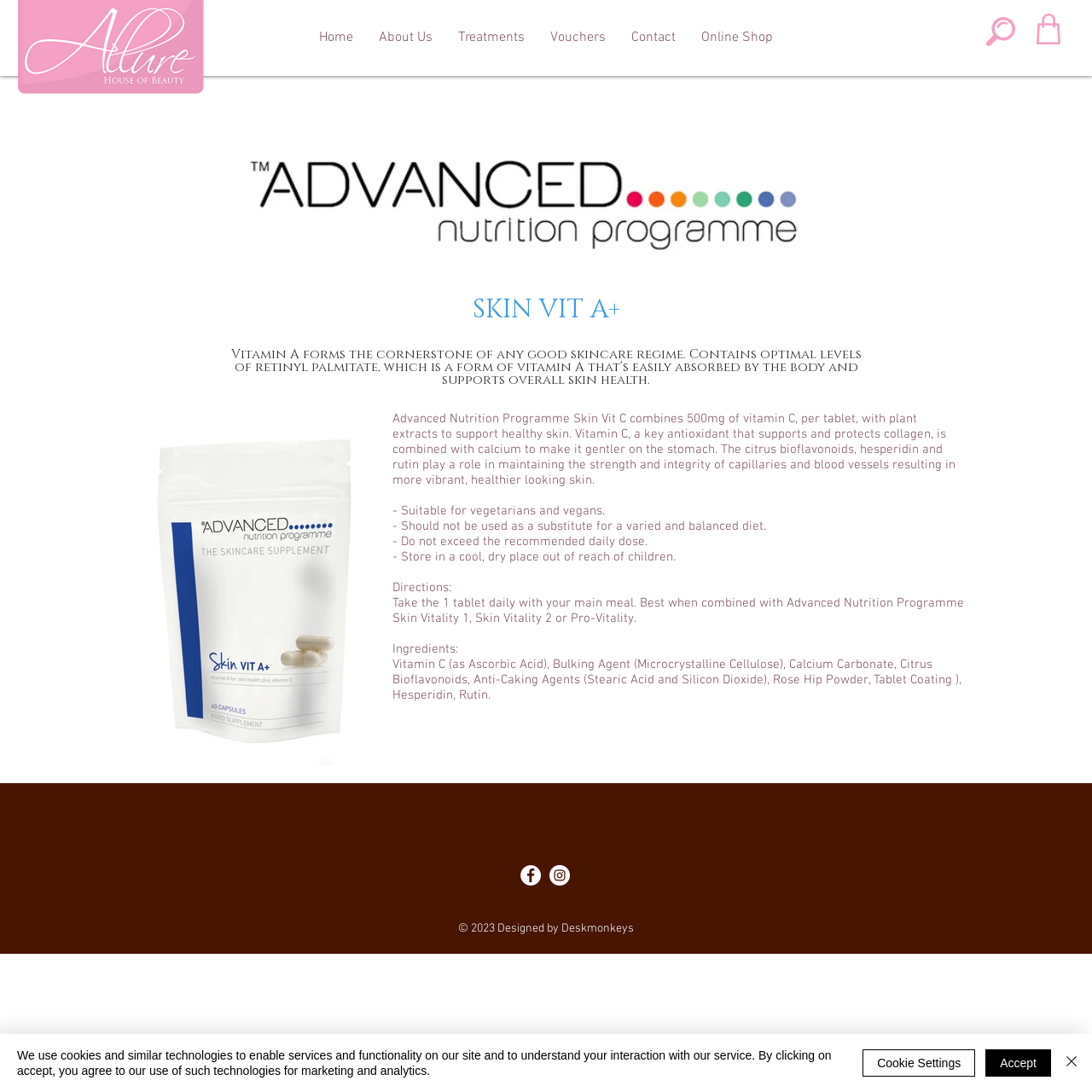How many tablets should be taken daily? Using the information from the screenshot, answer with a single word or phrase.

1